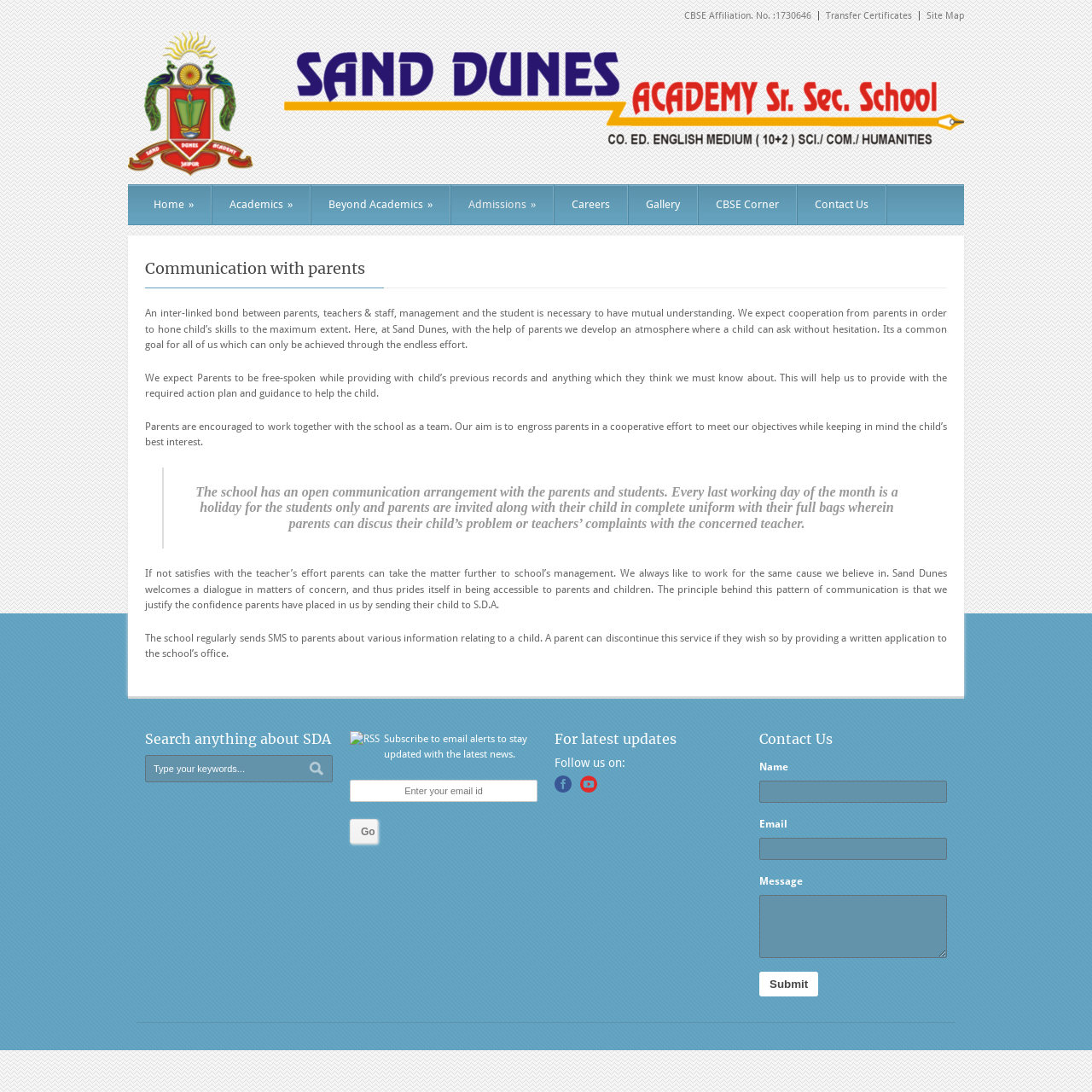Refer to the image and provide an in-depth answer to the question: 
How can parents stay updated with the latest news?

The webpage provides an option for parents to subscribe to email alerts to stay updated with the latest news. This is mentioned in the static text element 'Subscribe to email alerts to stay updated with the latest news.' and is accompanied by a textbox to enter an email id and a 'Go' button.